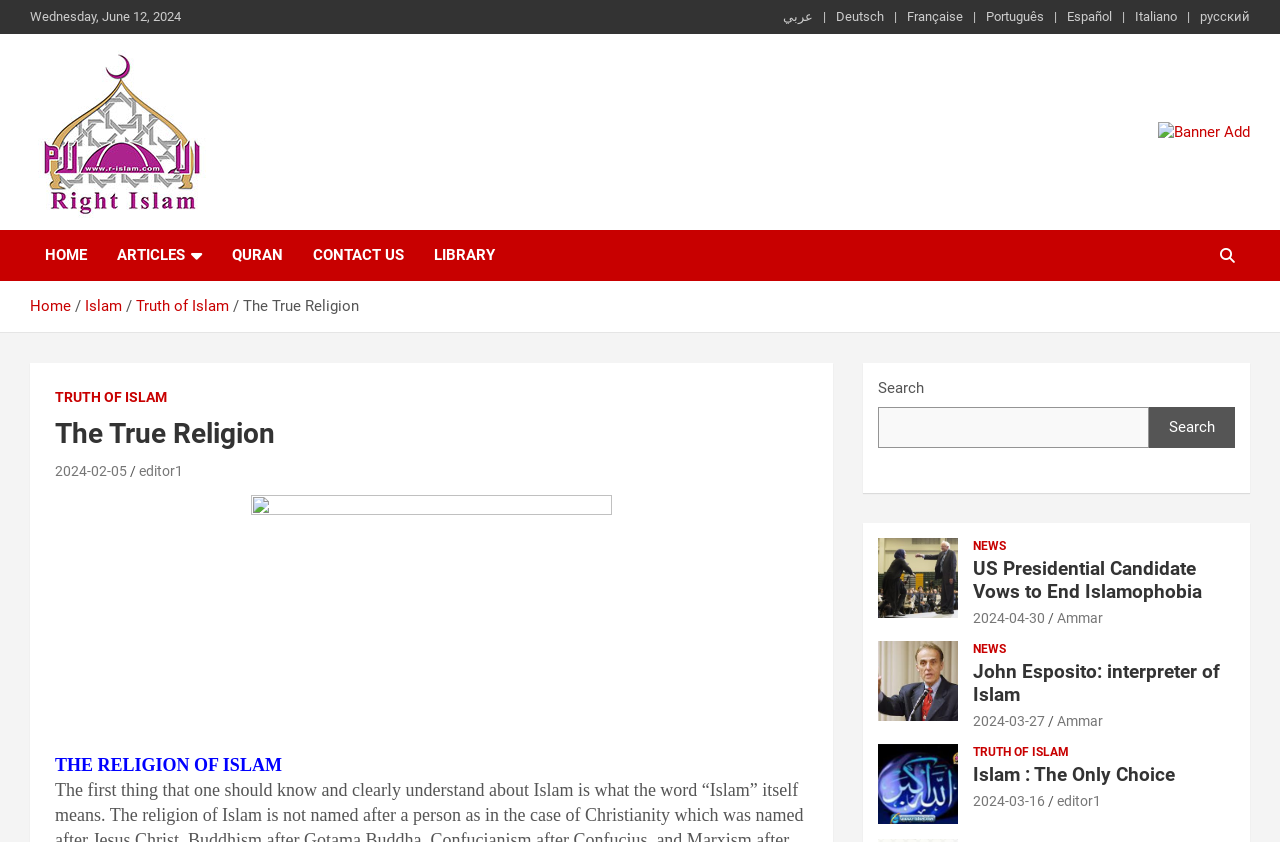Given the description "Truth of Islam", provide the bounding box coordinates of the corresponding UI element.

[0.043, 0.461, 0.13, 0.484]